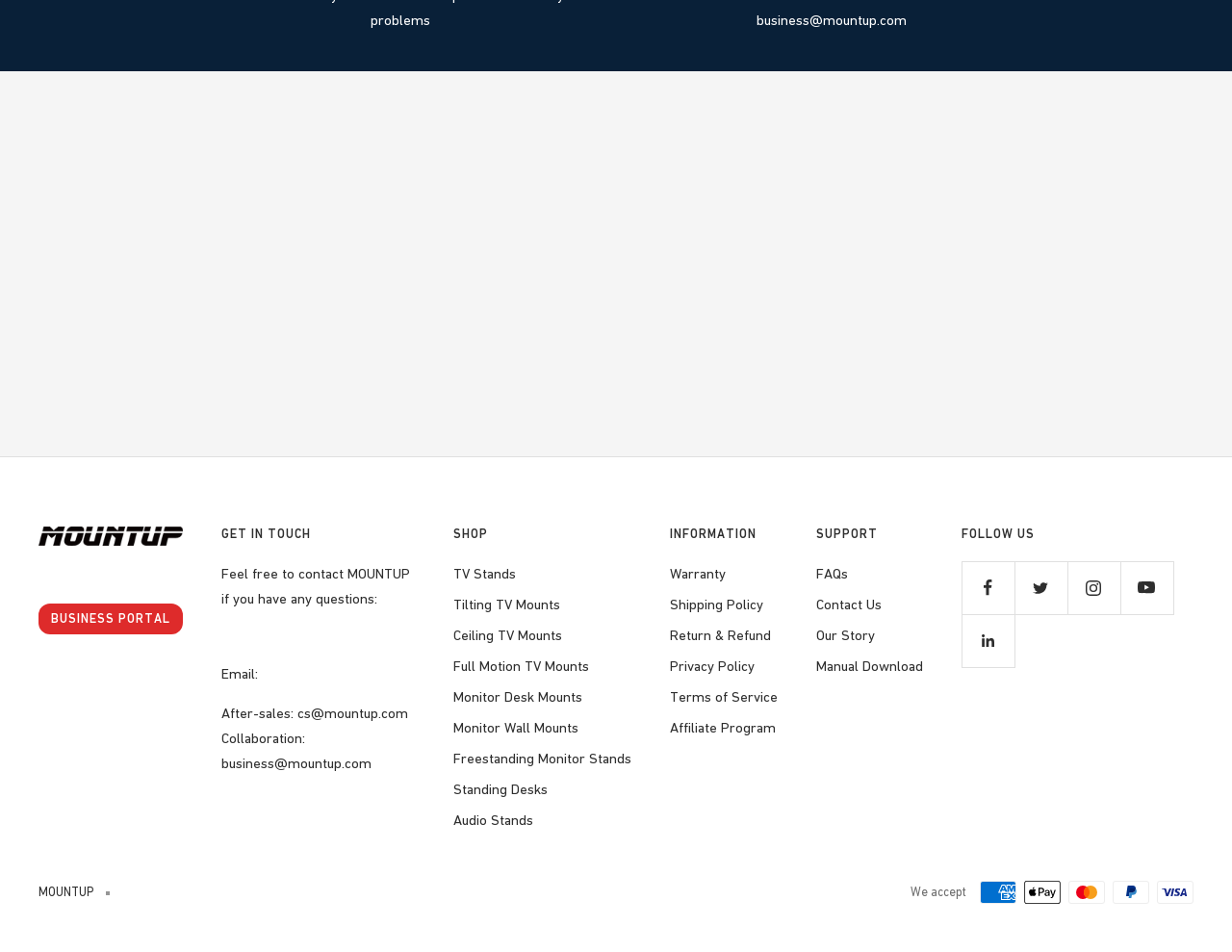Provide the bounding box coordinates for the UI element that is described as: "Getting Pregnant".

None